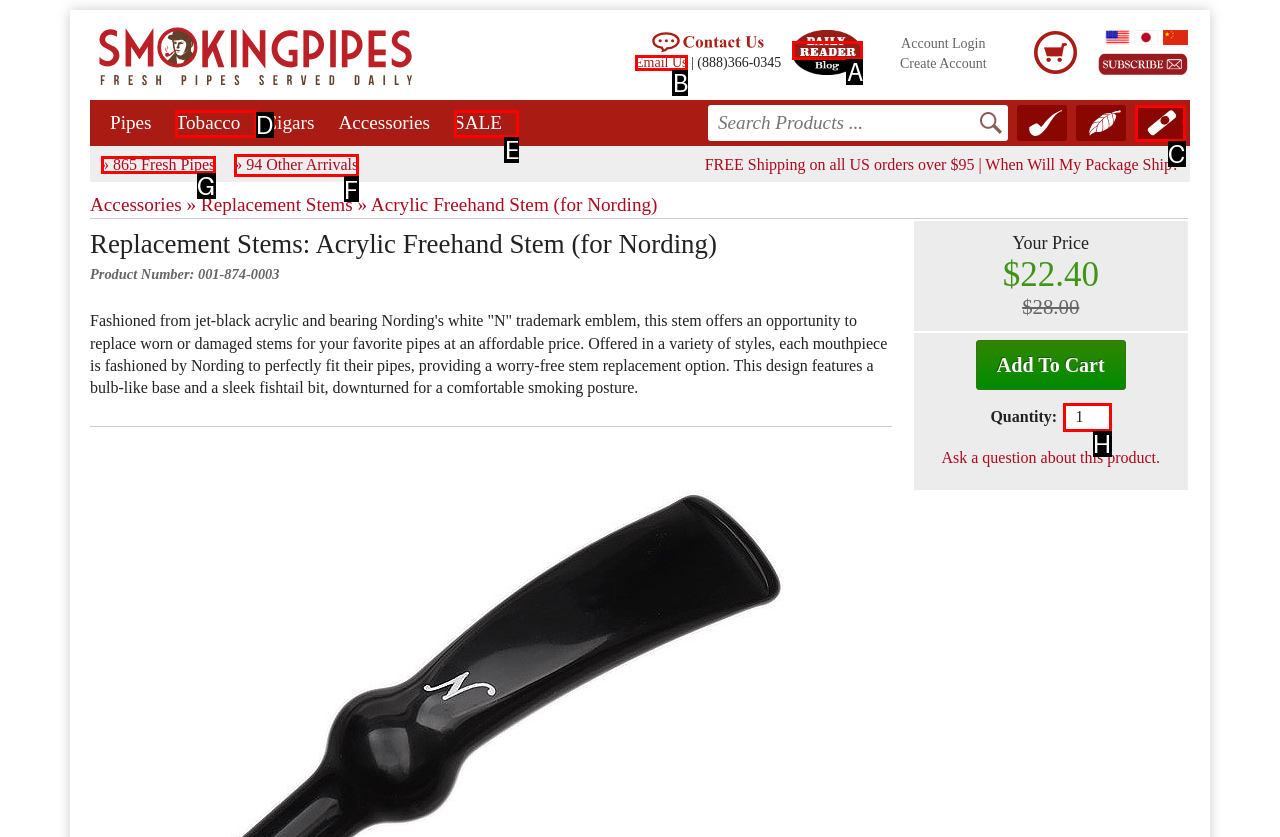From the given options, indicate the letter that corresponds to the action needed to complete this task: View the blog. Respond with only the letter.

A